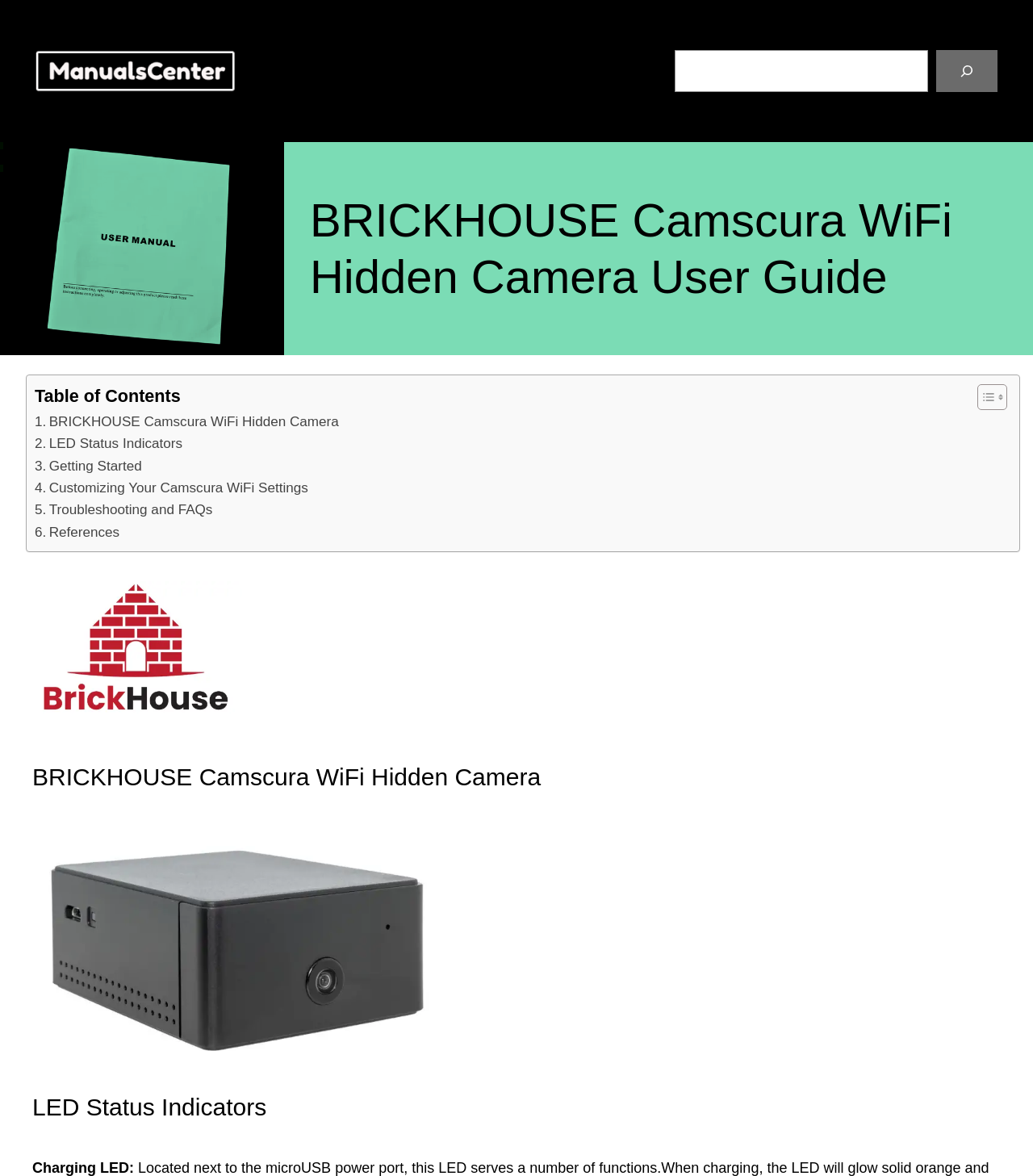Given the element description "Flip Tips", identify the bounding box of the corresponding UI element.

None